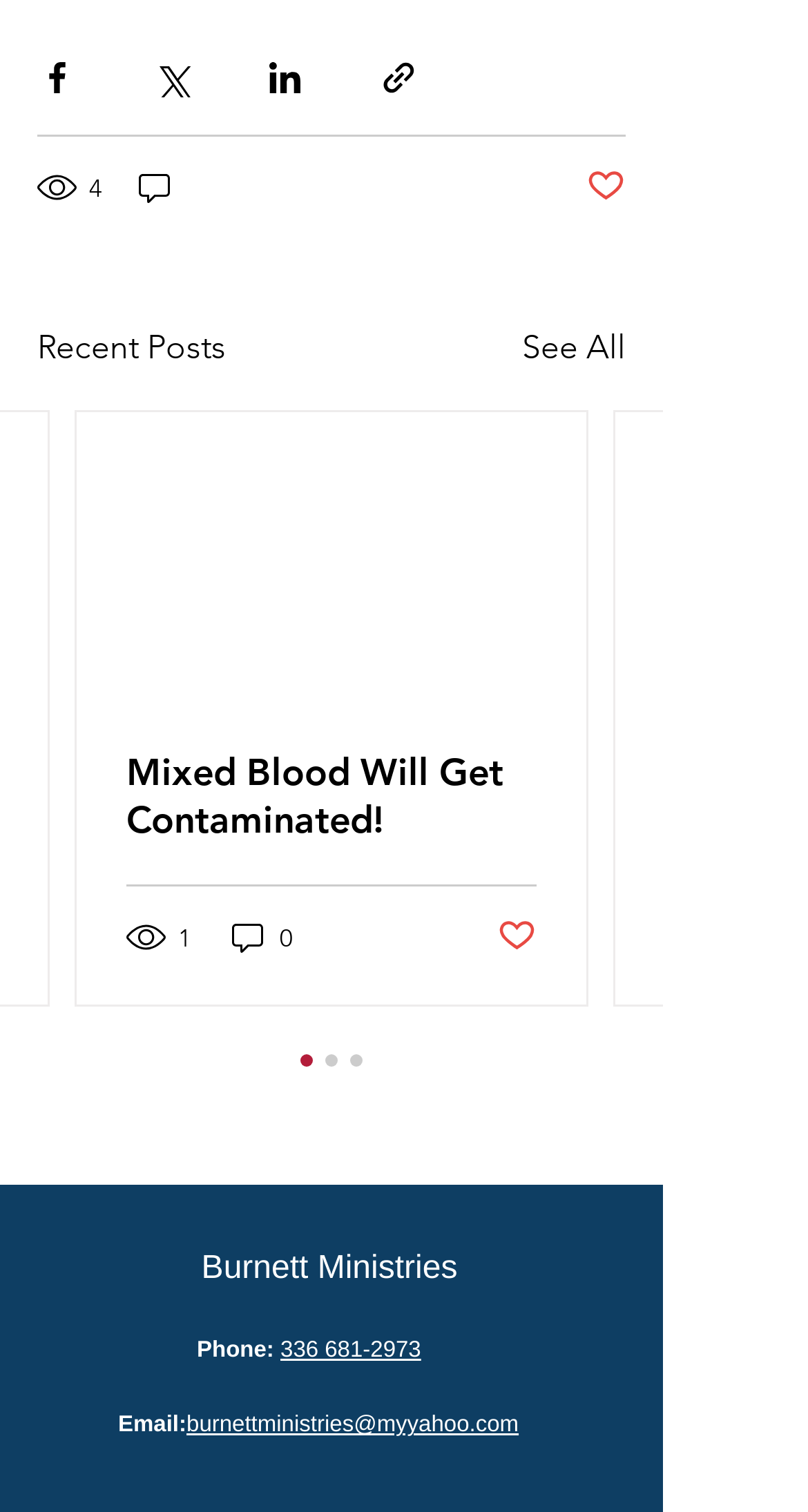Please find the bounding box coordinates of the clickable region needed to complete the following instruction: "Like the post". The bounding box coordinates must consist of four float numbers between 0 and 1, i.e., [left, top, right, bottom].

[0.615, 0.605, 0.664, 0.634]